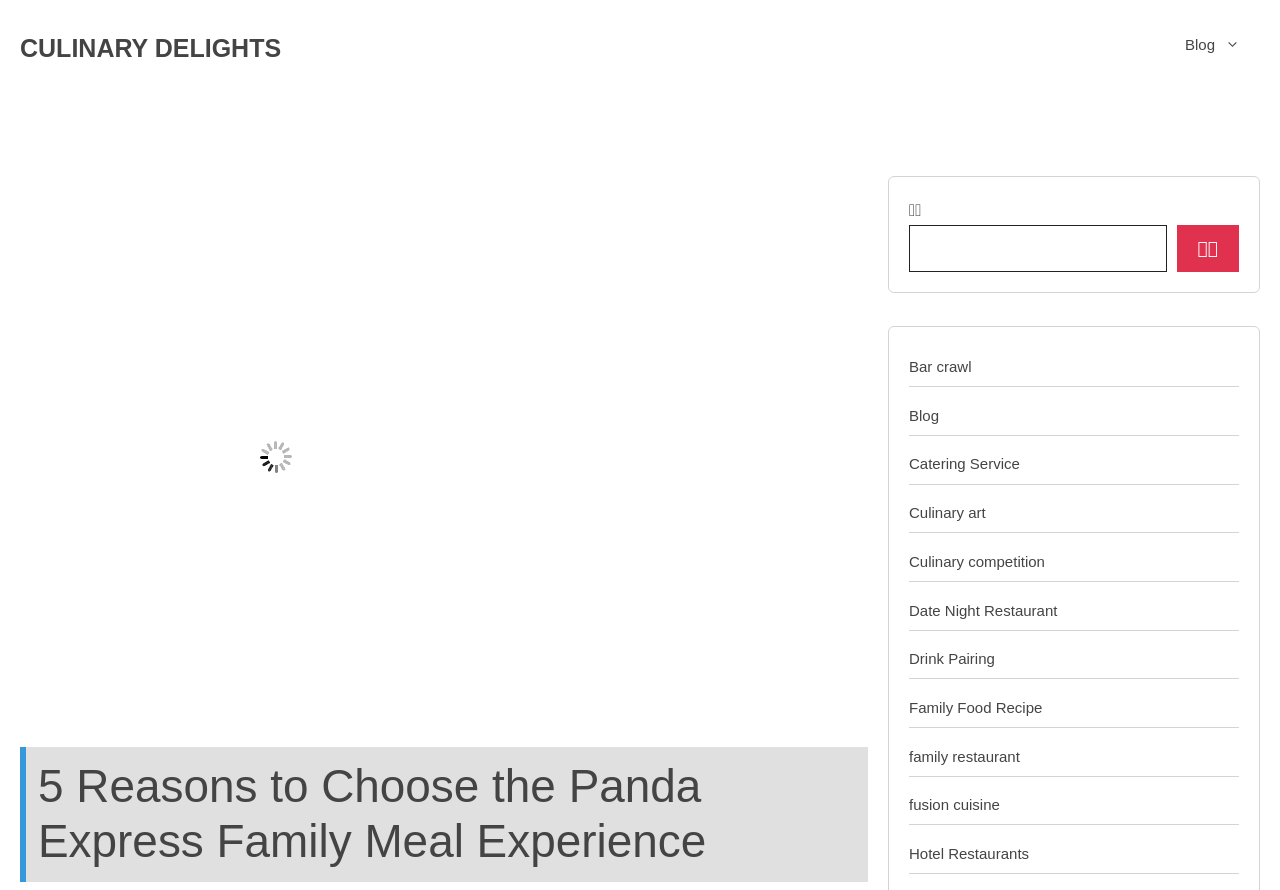Highlight the bounding box coordinates of the element that should be clicked to carry out the following instruction: "Read the blog". The coordinates must be given as four float numbers ranging from 0 to 1, i.e., [left, top, right, bottom].

[0.91, 0.034, 0.984, 0.067]